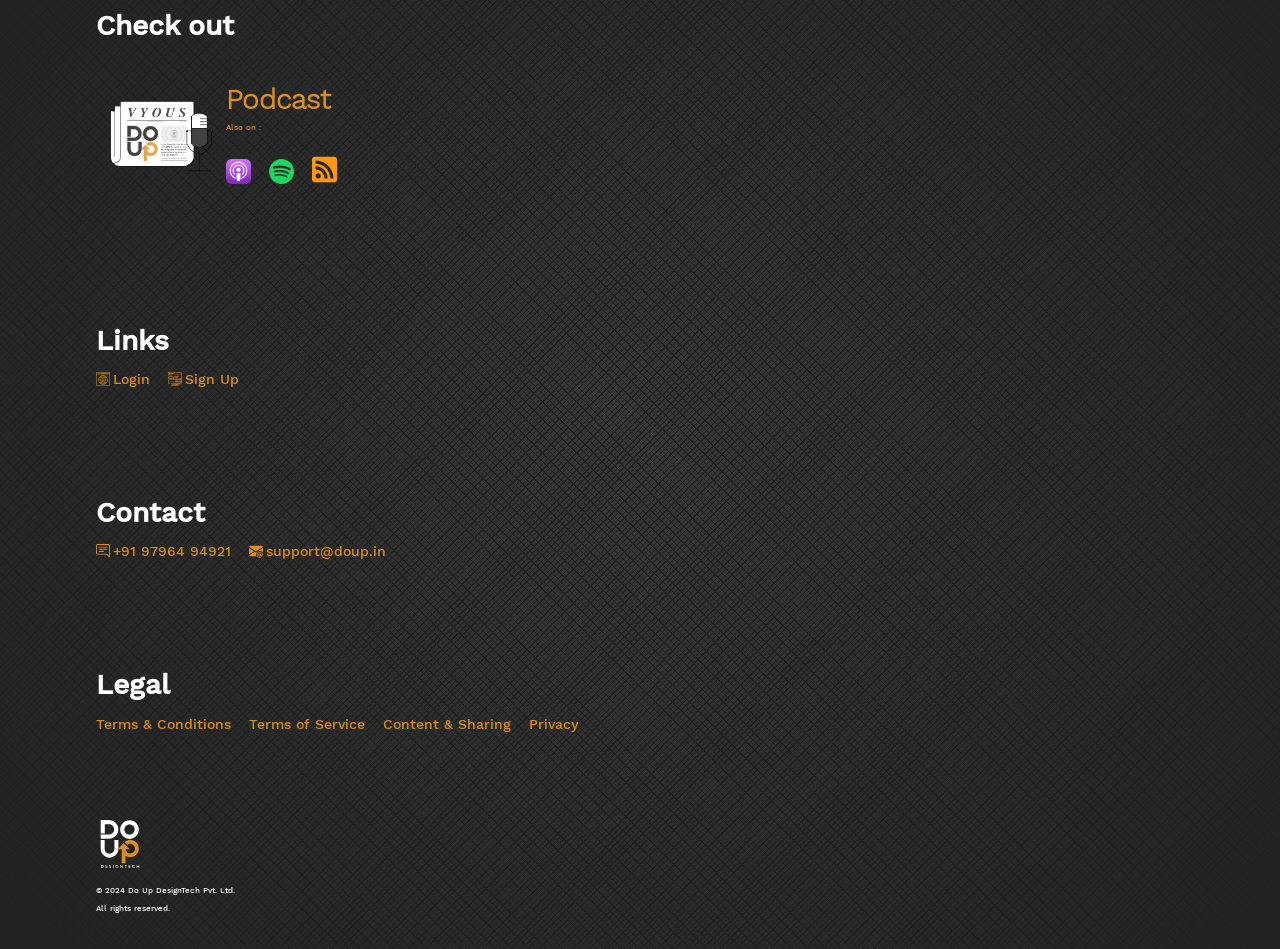What are the legal terms available?
Based on the image, give a one-word or short phrase answer.

4